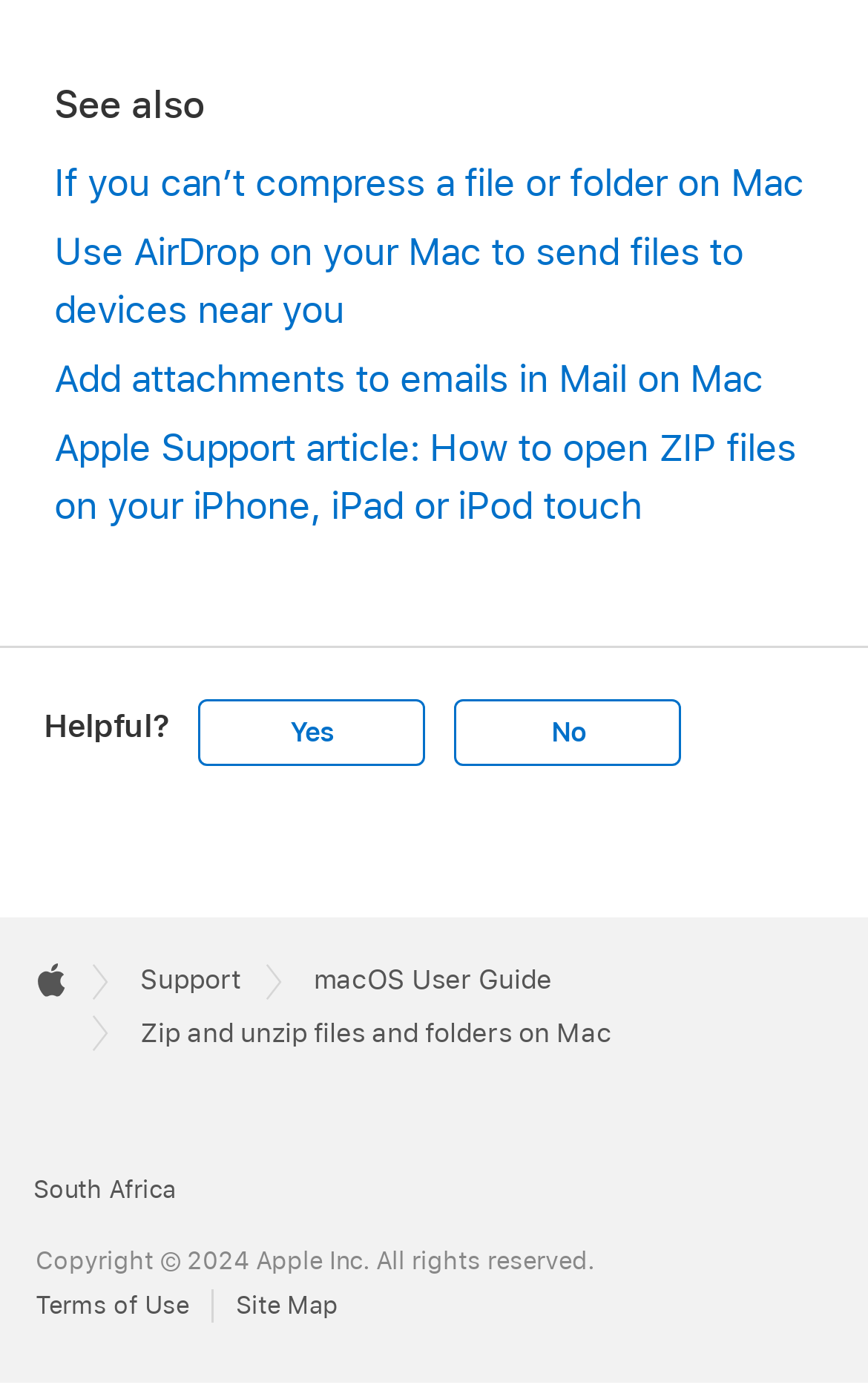Please specify the bounding box coordinates of the area that should be clicked to accomplish the following instruction: "Choose your country or region". The coordinates should consist of four float numbers between 0 and 1, i.e., [left, top, right, bottom].

[0.038, 0.847, 0.203, 0.87]